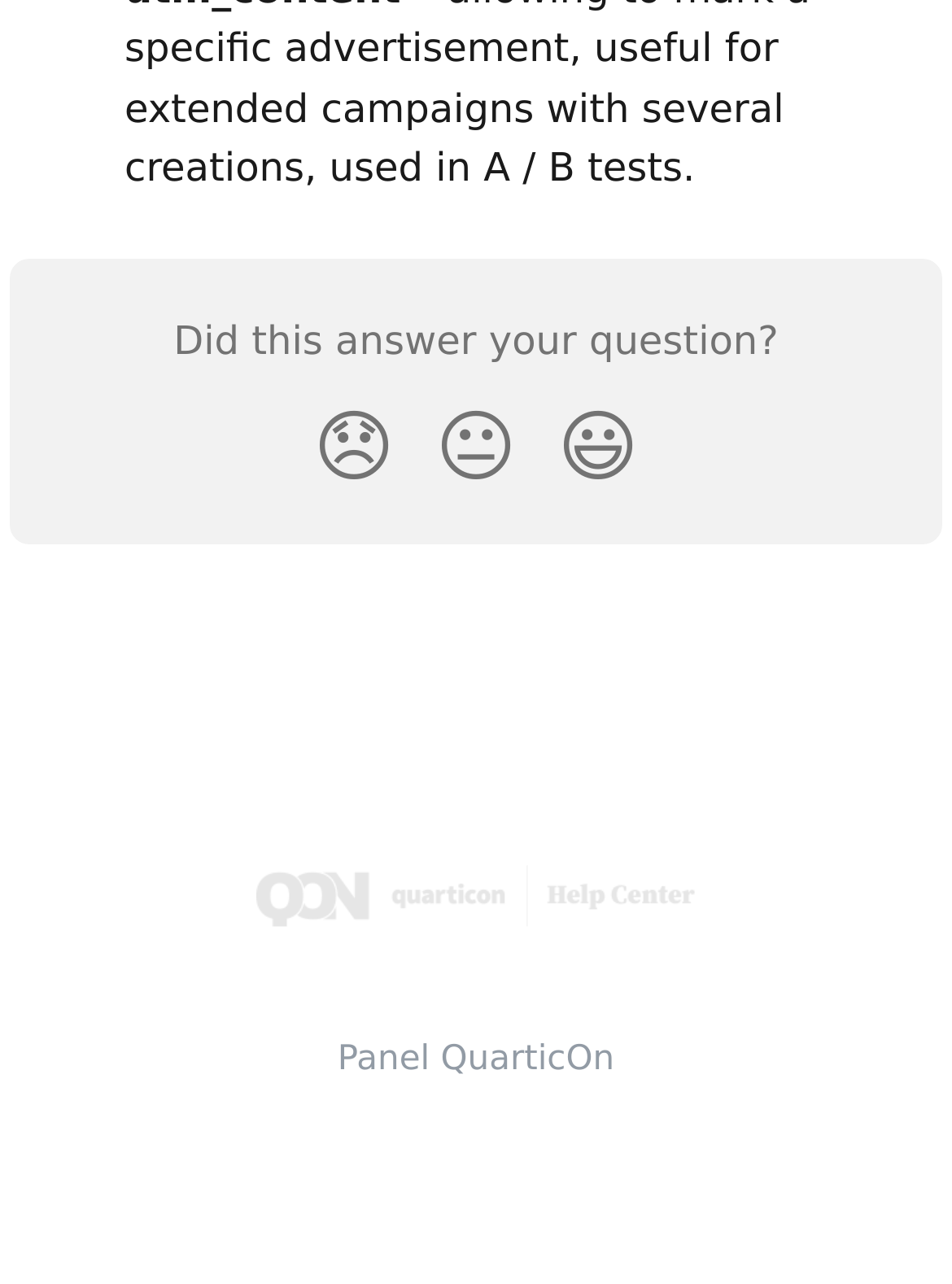Please give a short response to the question using one word or a phrase:
How many links are there in the footer?

5